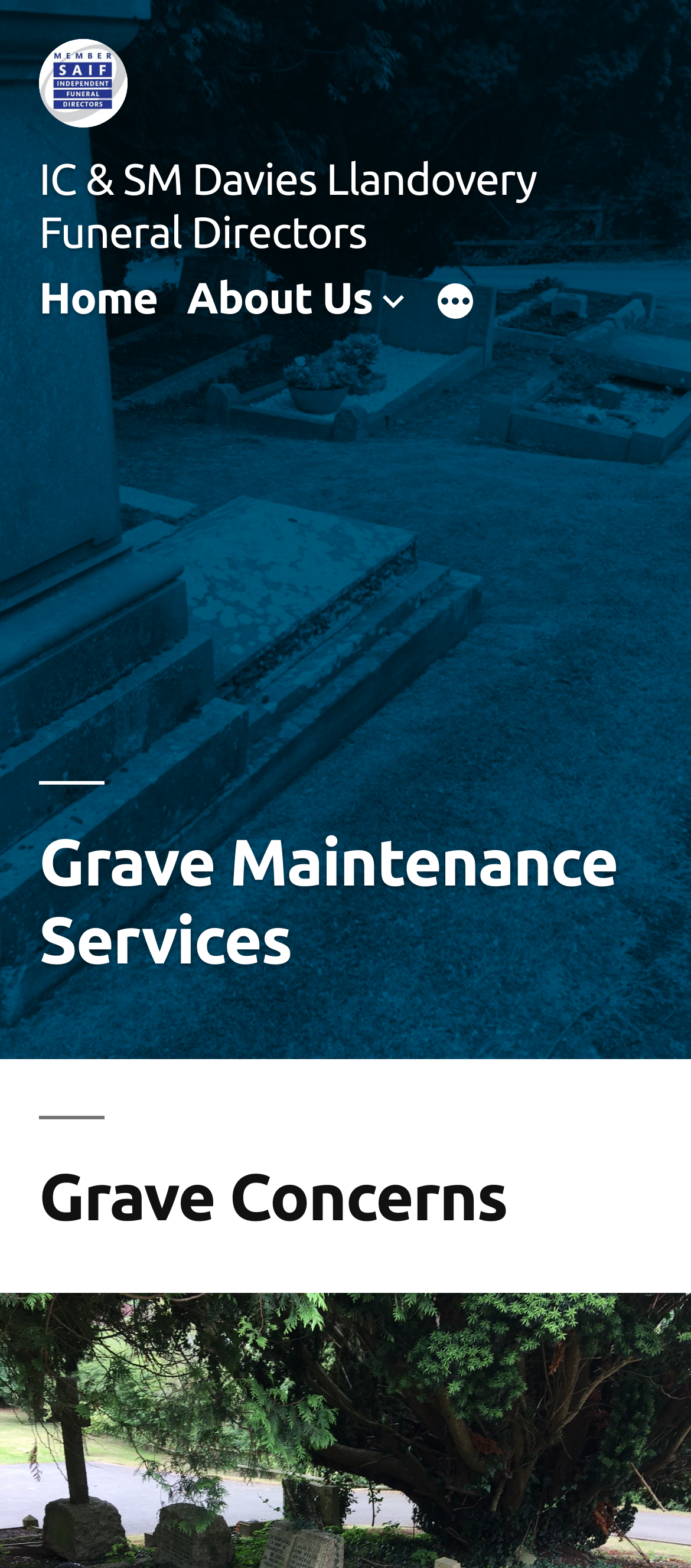Please find the main title text of this webpage.

Grave Maintenance Services